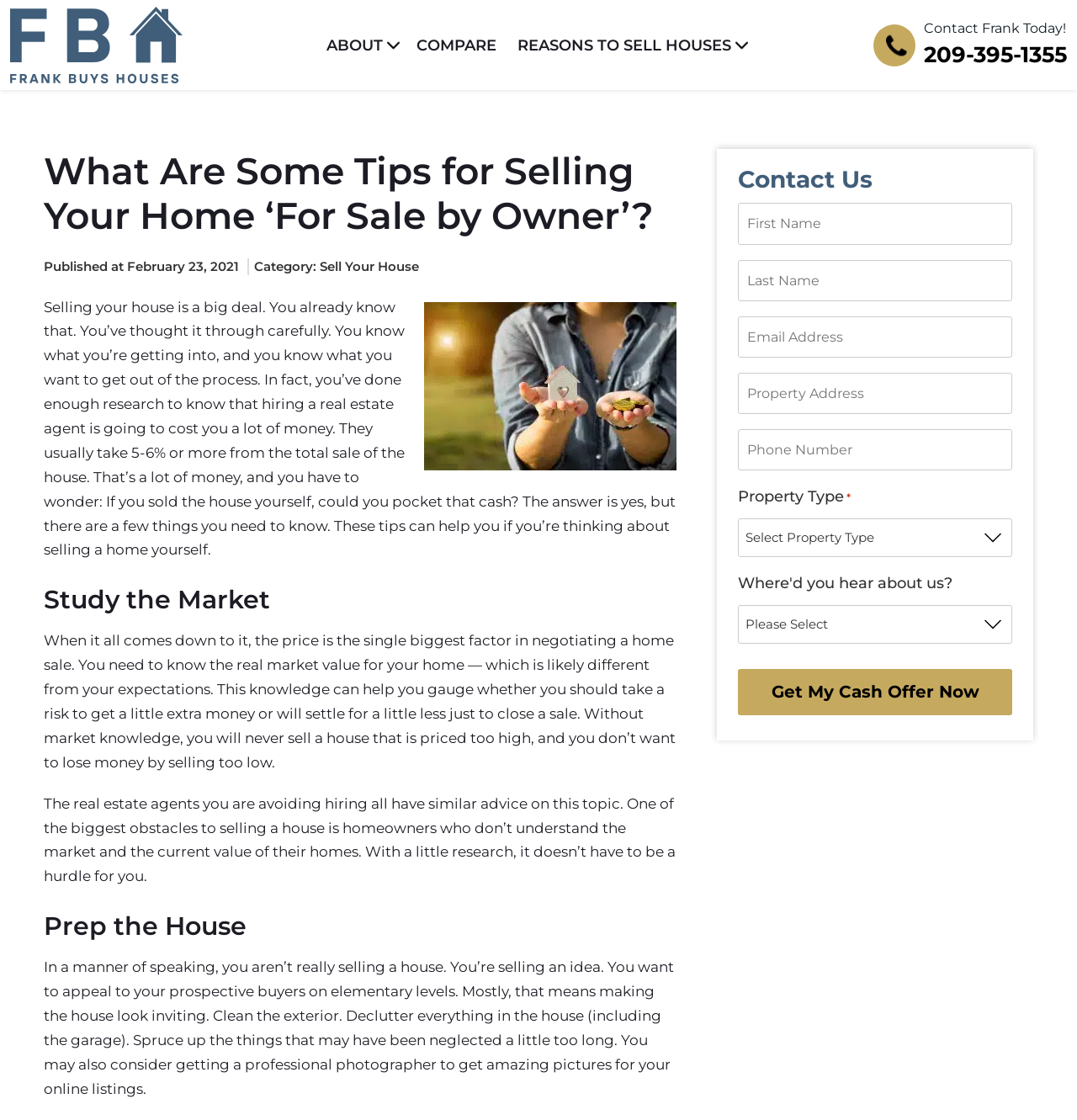Consider the image and give a detailed and elaborate answer to the question: 
What is the purpose of the article?

I inferred the purpose of the article by reading the introductory paragraph, which mentions that the article will provide tips for selling a home without hiring a real estate agent.